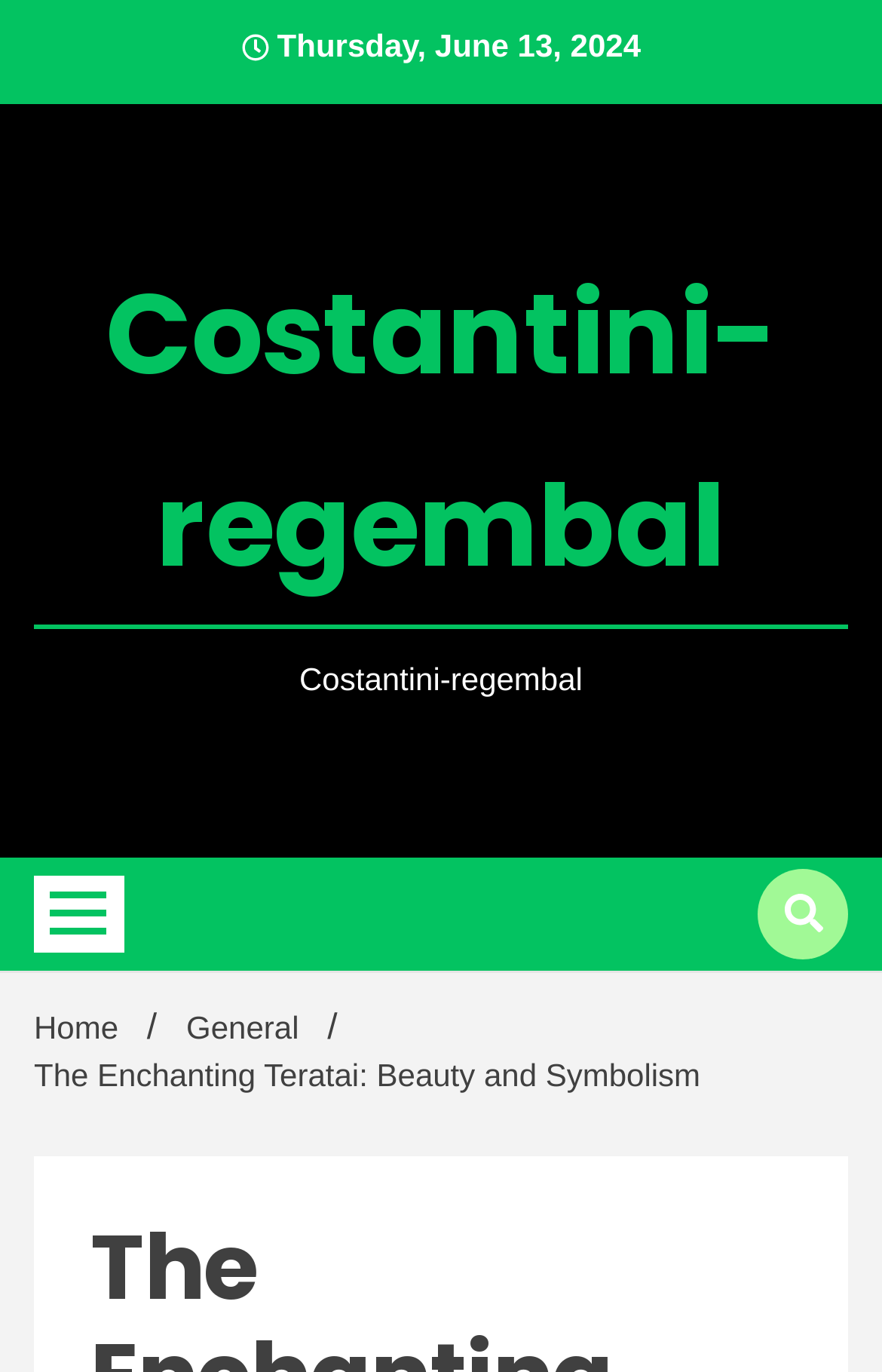Use a single word or phrase to answer the following:
How many buttons are there on the webpage?

2